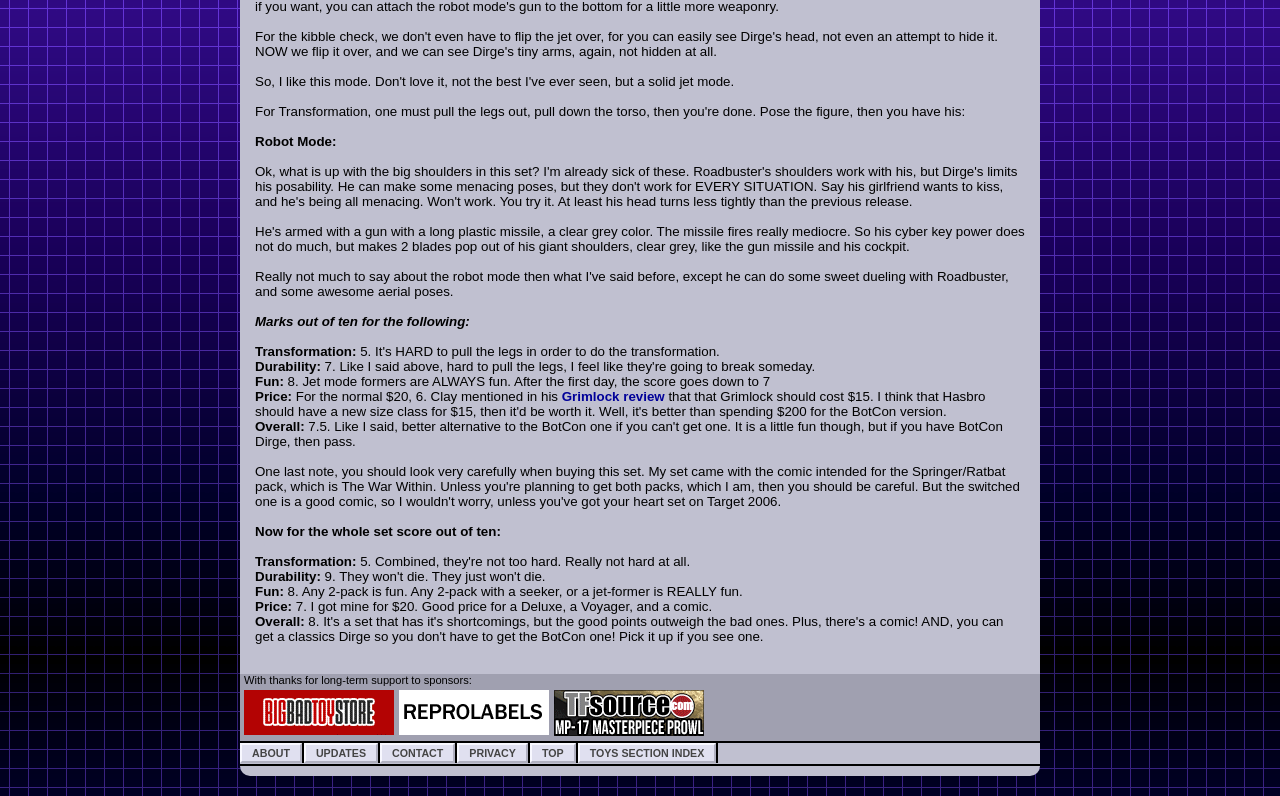What is the rating for Fun in Jet mode?
Based on the image, answer the question with a single word or brief phrase.

8